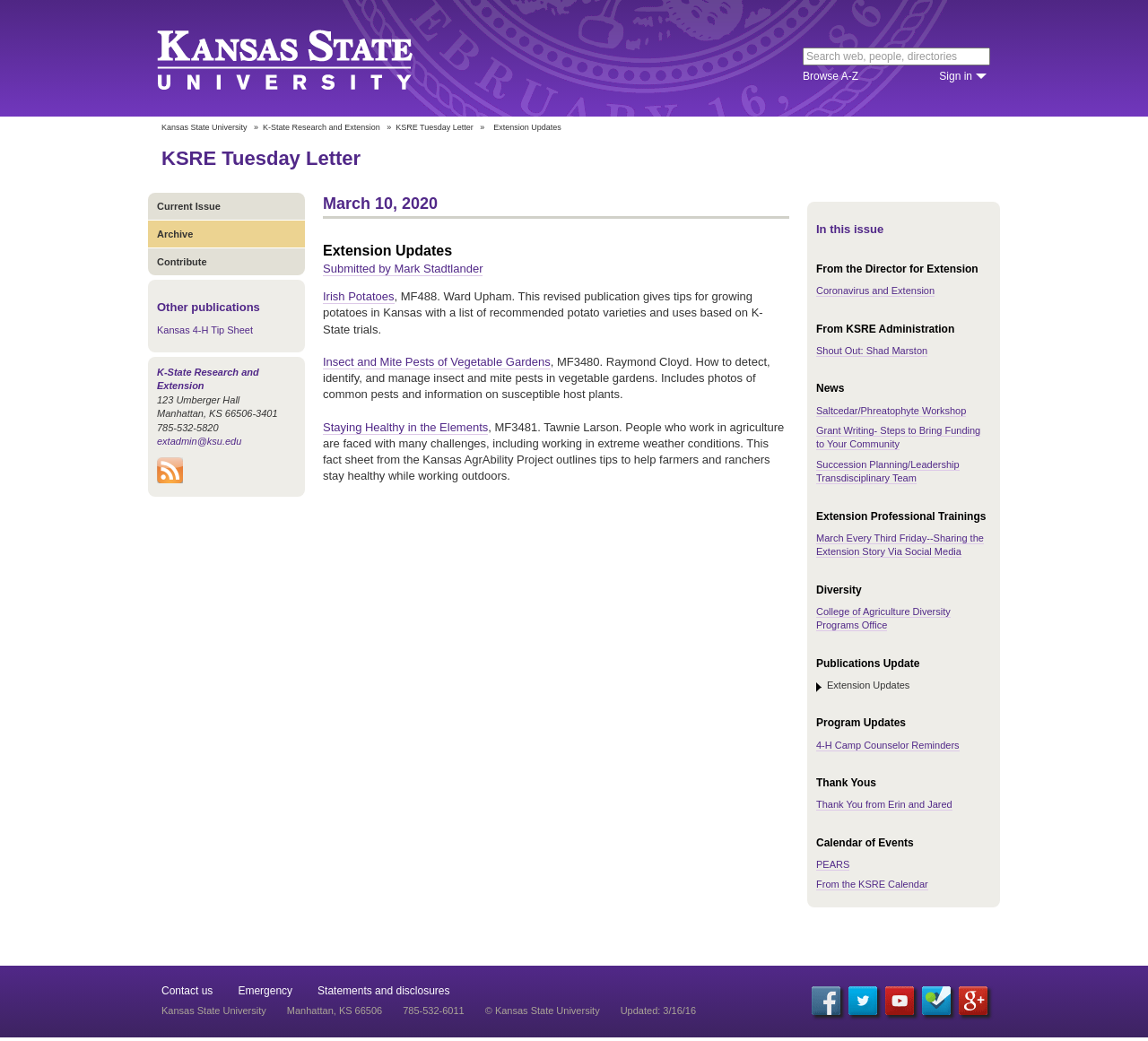Find the bounding box of the web element that fits this description: "Irish Potatoes".

[0.281, 0.278, 0.343, 0.292]